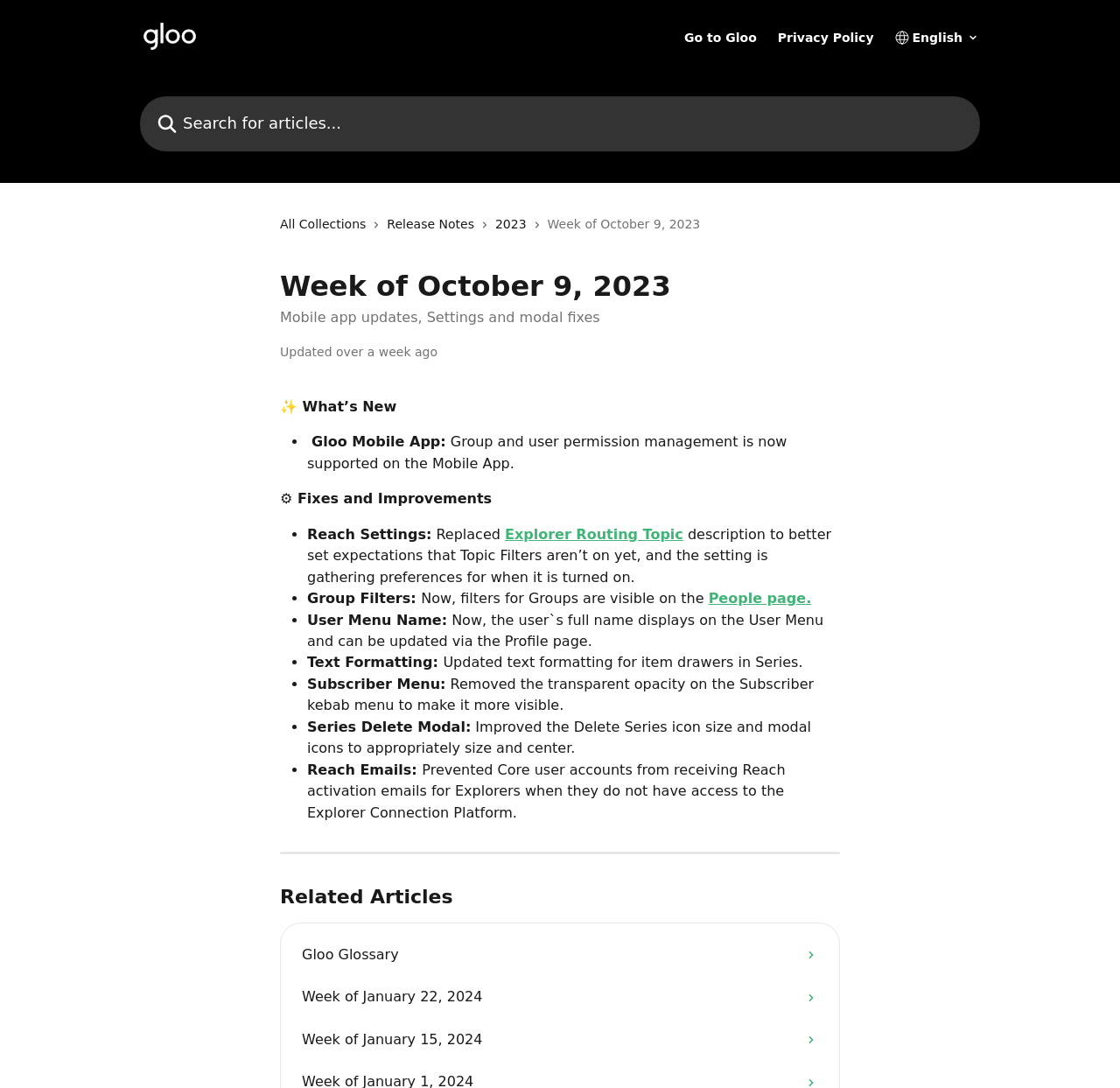Utilize the details in the image to thoroughly answer the following question: What is the new feature added to the User Menu?

The question is asking about the new feature added to the User Menu. By looking at the StaticText elements with the texts 'User Menu Name:' and 'Now, the user`s full name displays on the User Menu and can be updated via the Profile page.', we can determine that the new feature is the display of the user's full name.